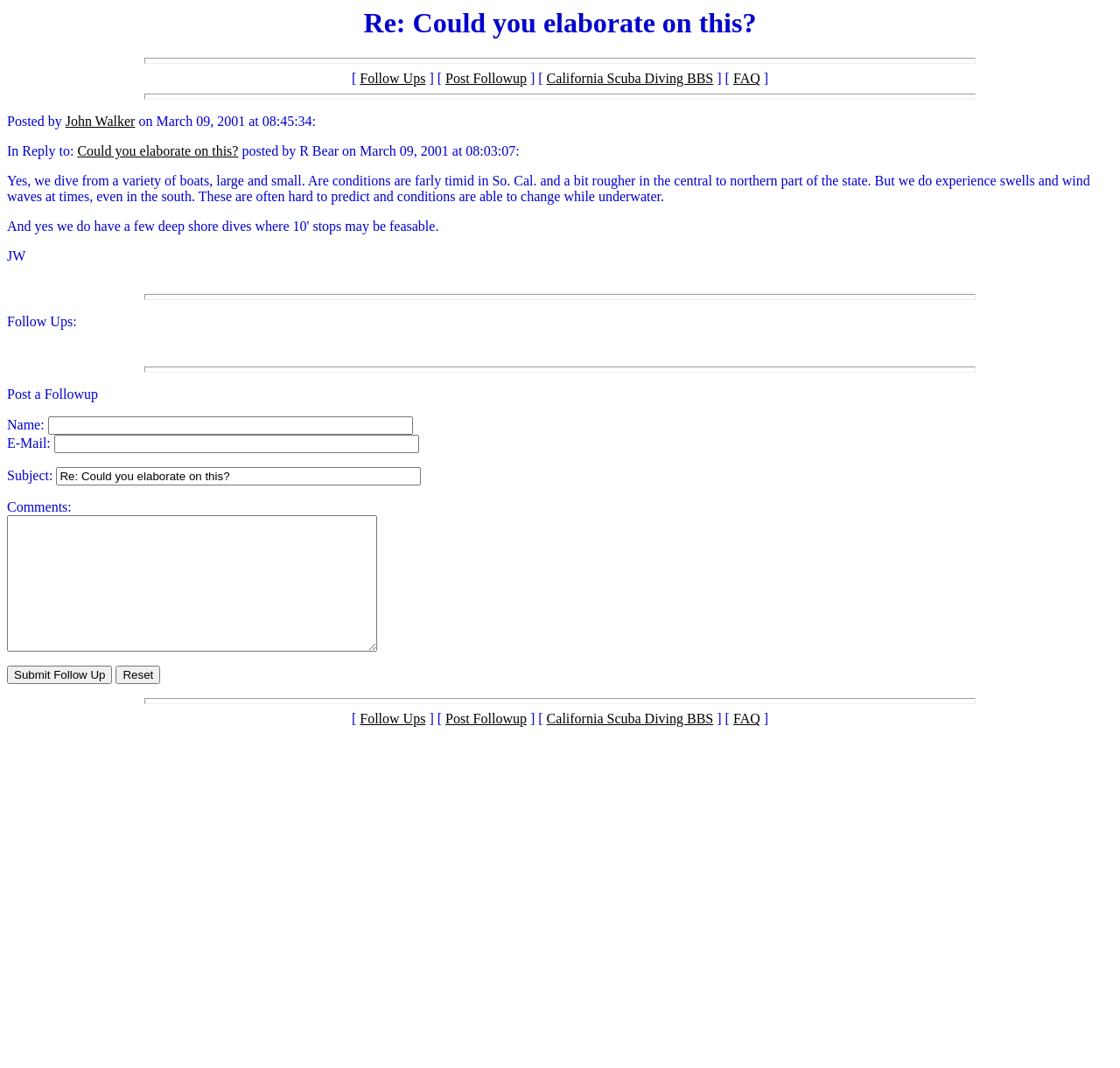Please mark the clickable region by giving the bounding box coordinates needed to complete this instruction: "Click on the 'FAQ' link".

[0.655, 0.067, 0.679, 0.081]